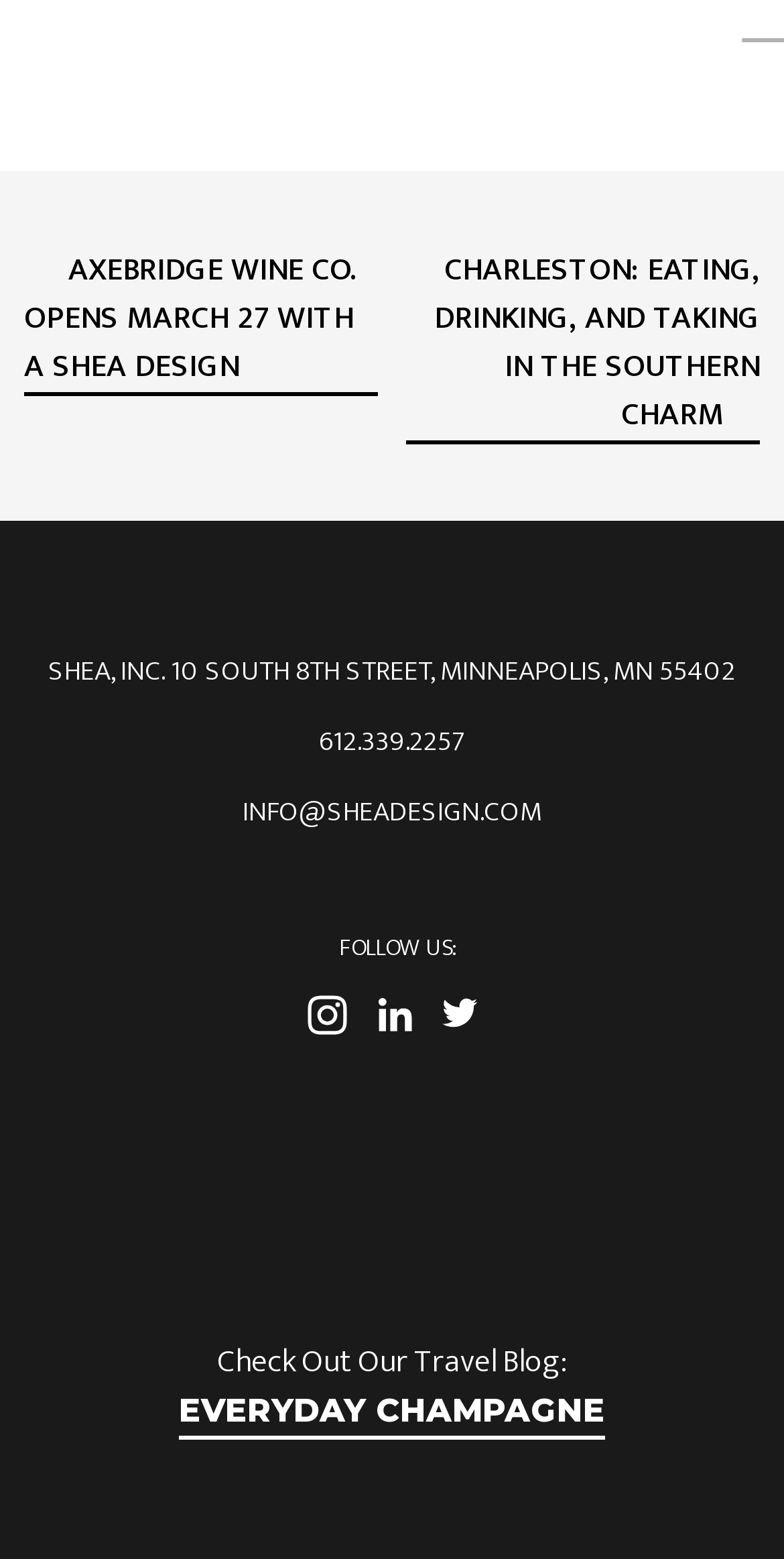Answer the following in one word or a short phrase: 
What is the company's email address?

INFO@SHEADESIGN.COM